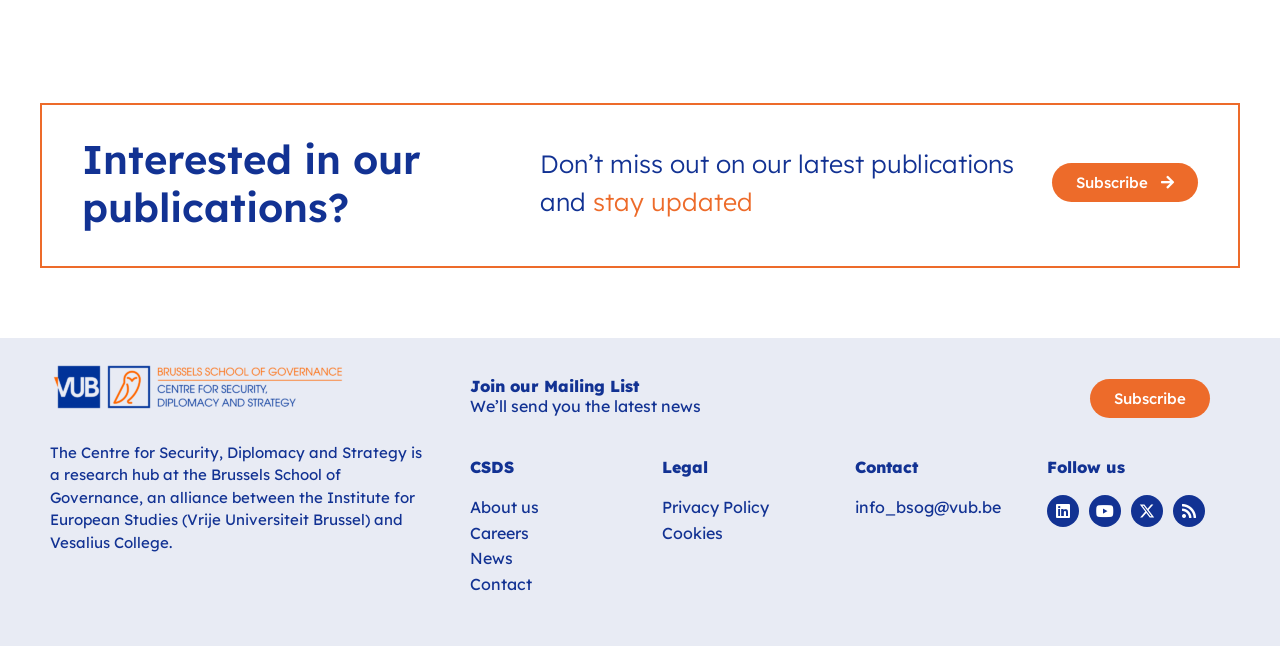How can I stay updated on the latest publications?
Based on the image, provide a one-word or brief-phrase response.

Subscribe